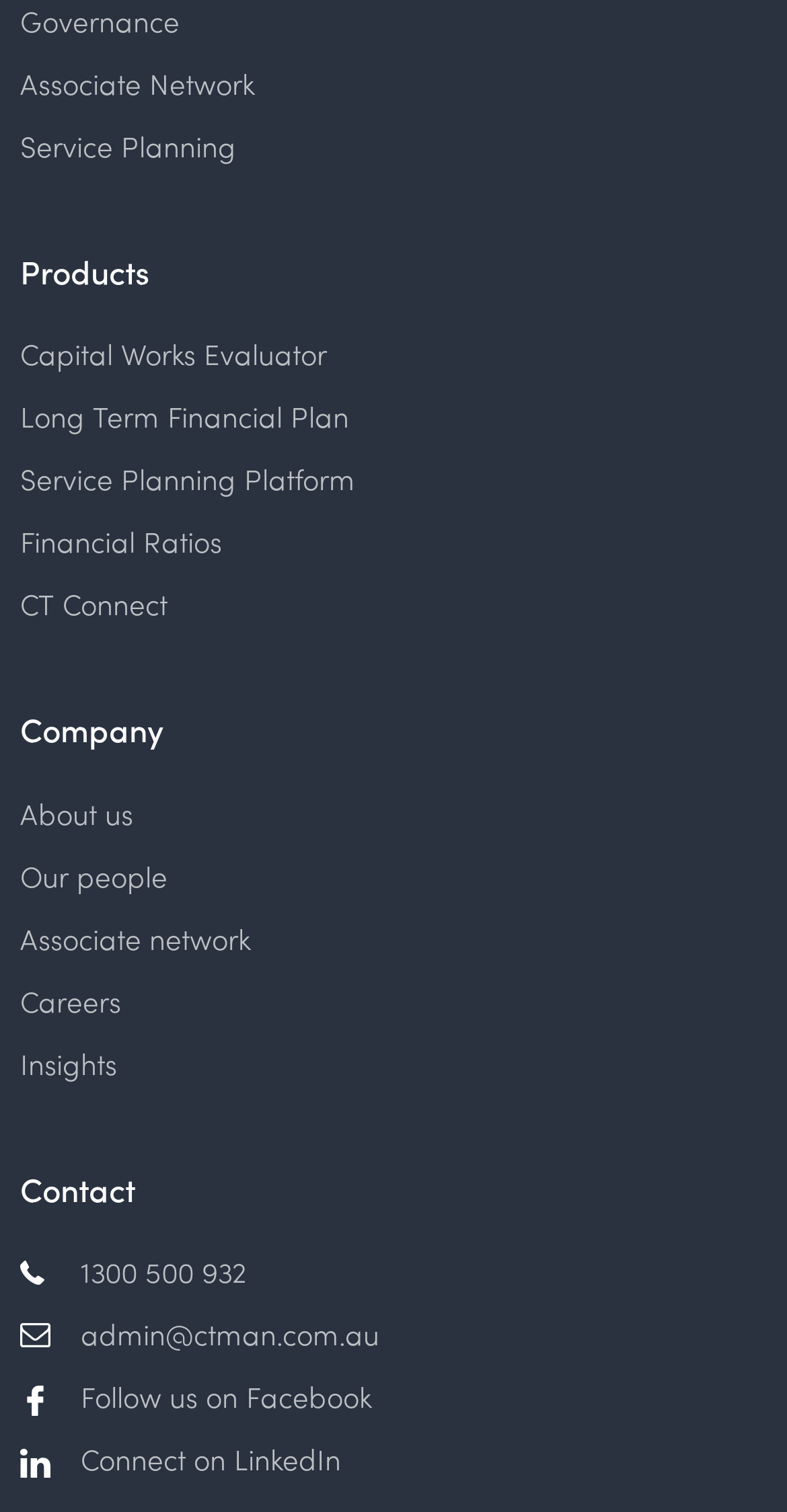Please identify the bounding box coordinates for the region that you need to click to follow this instruction: "Click on Governance".

[0.026, 0.004, 0.974, 0.023]